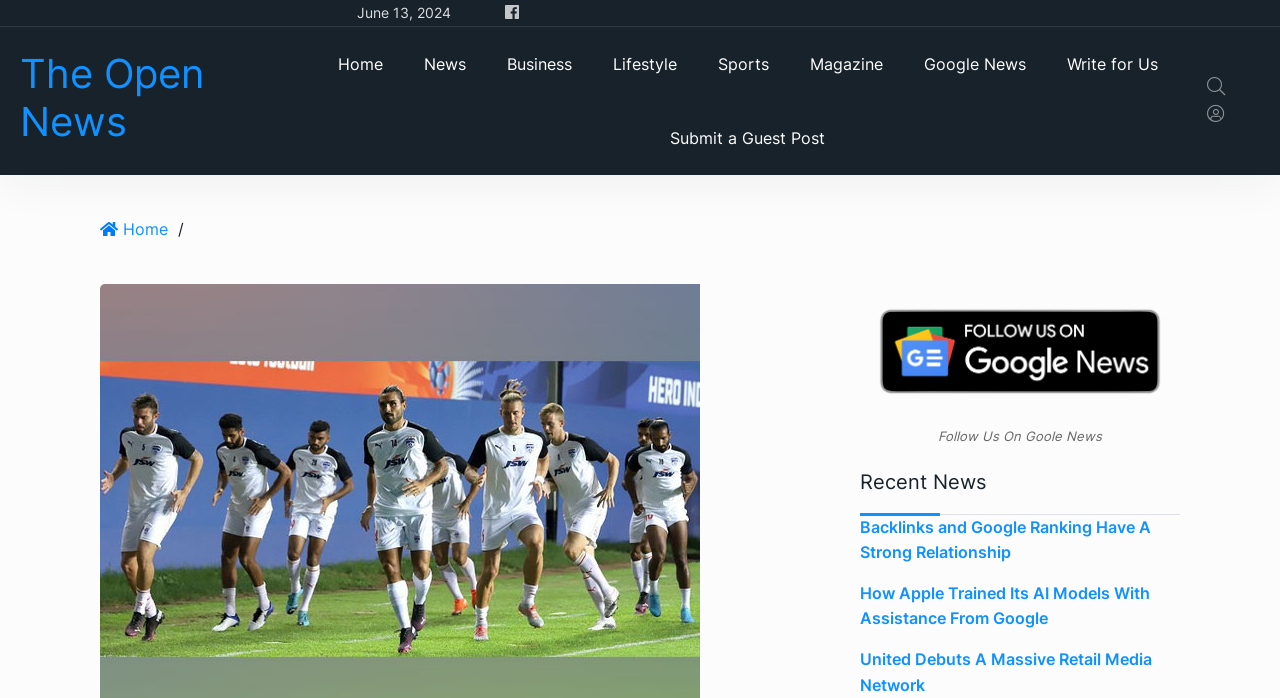How many social media links are available?
Answer the question with just one word or phrase using the image.

2